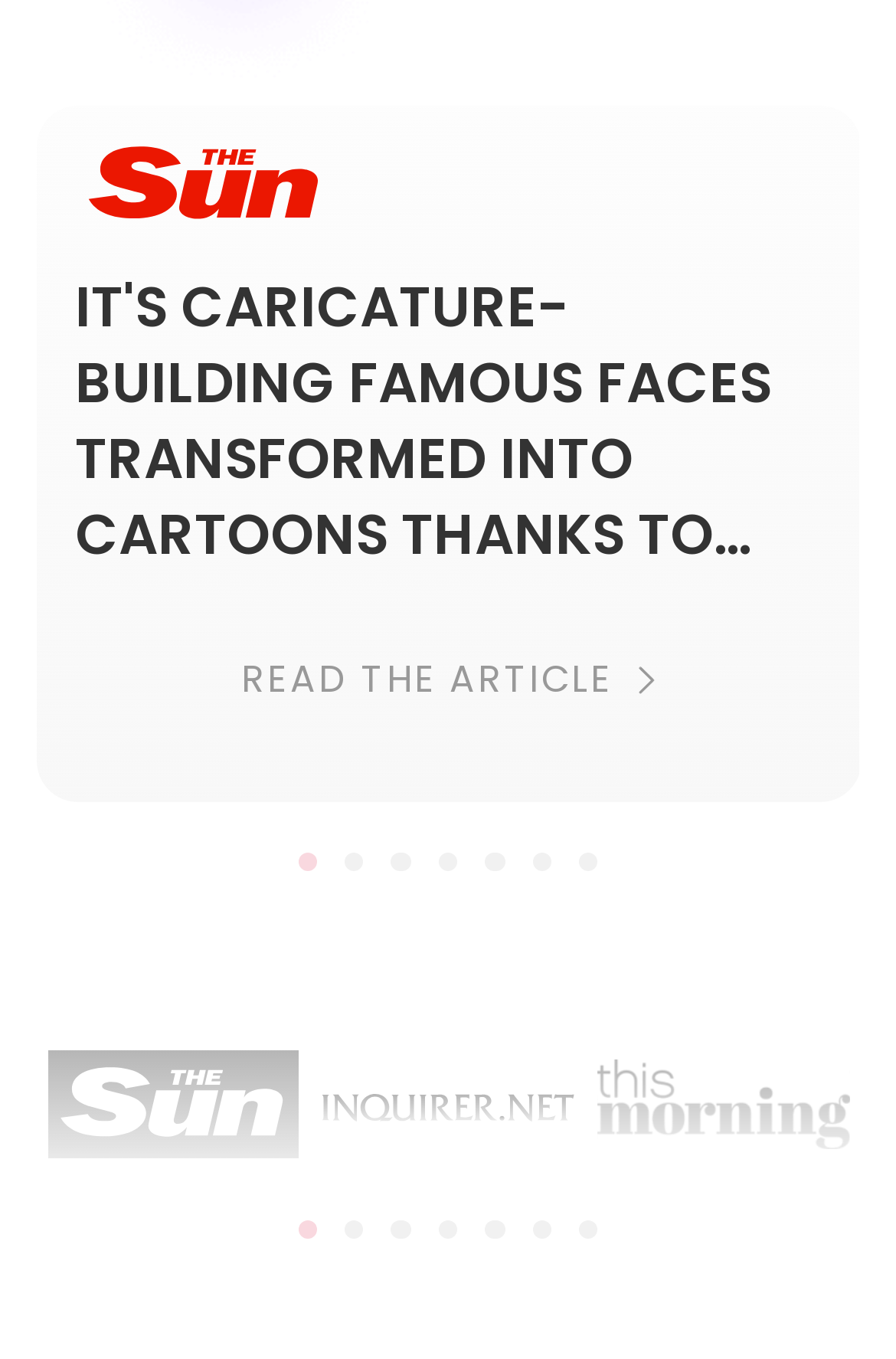Given the description of a UI element: "Read the article", identify the bounding box coordinates of the matching element in the webpage screenshot.

[0.269, 0.483, 0.731, 0.519]